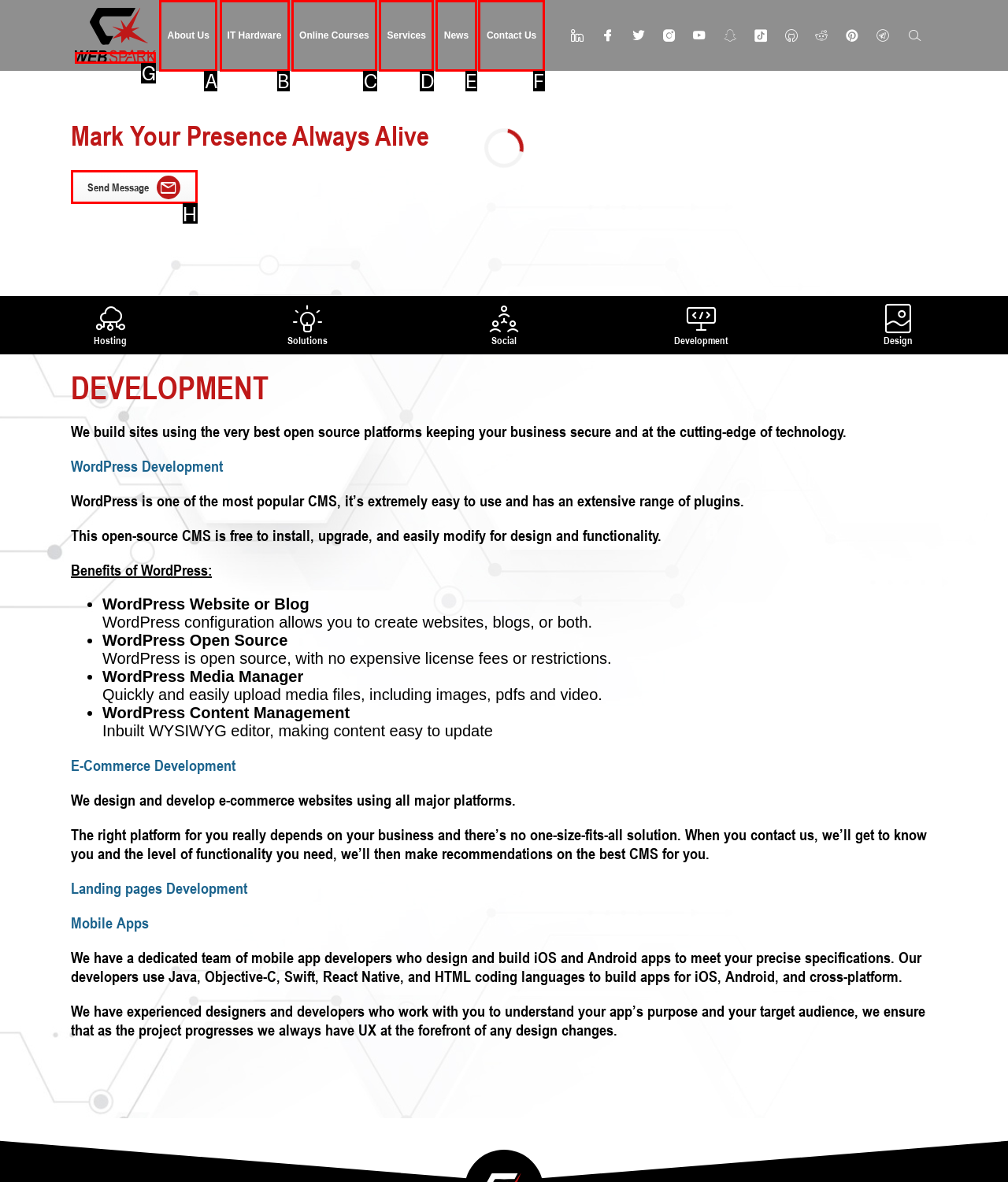Tell me the letter of the UI element I should click to accomplish the task: Click the 'IT Hardware' link based on the choices provided in the screenshot.

B